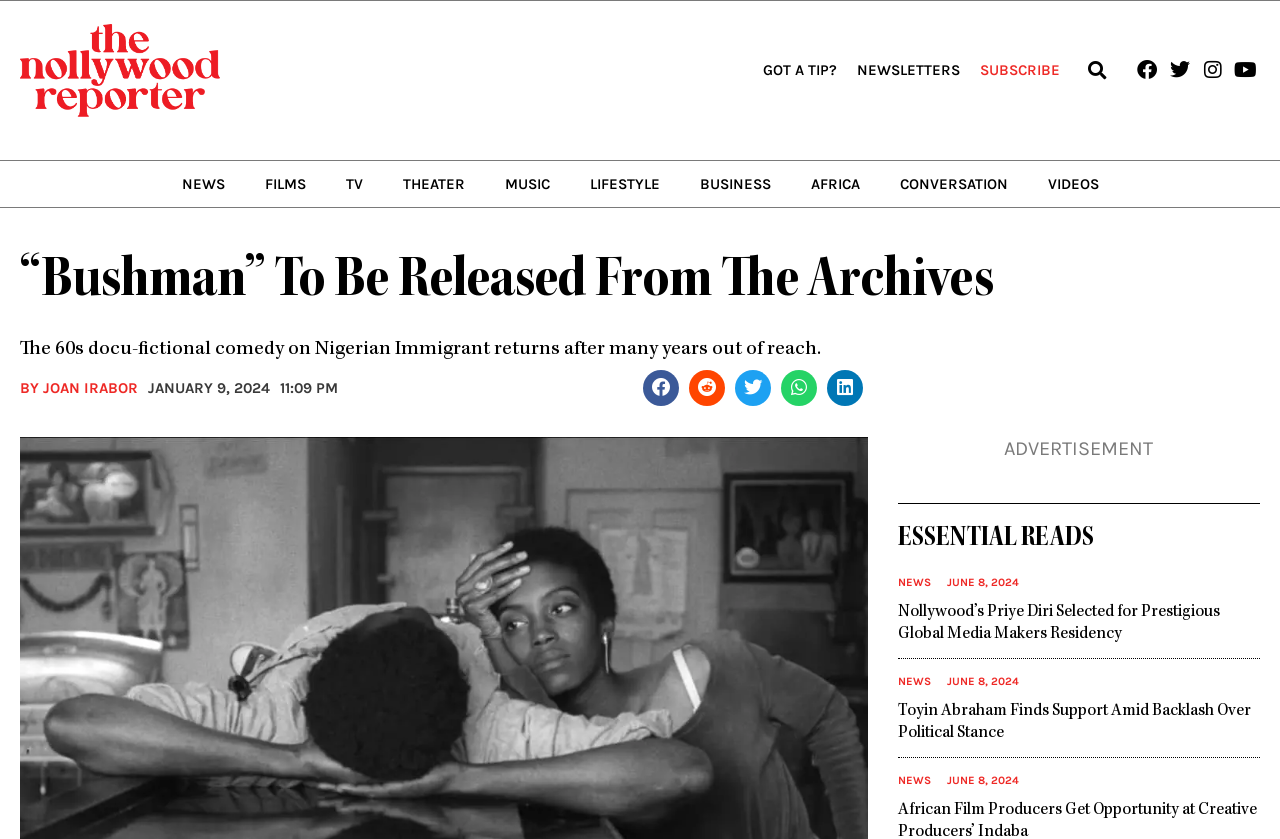What is the category of the article?
Using the screenshot, give a one-word or short phrase answer.

NEWS